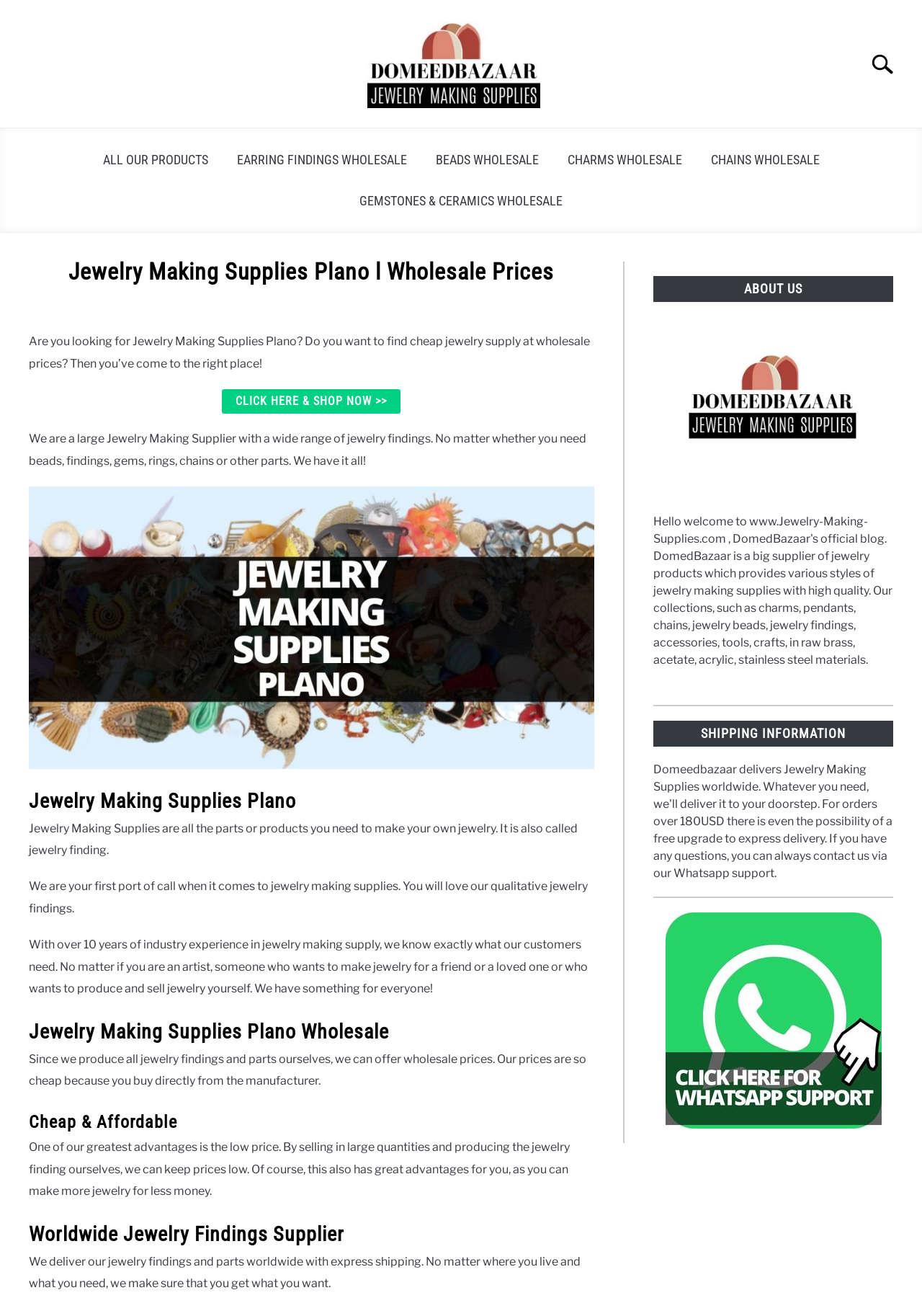What is the benefit of buying from this website?
Refer to the image and provide a concise answer in one word or phrase.

Cheap prices